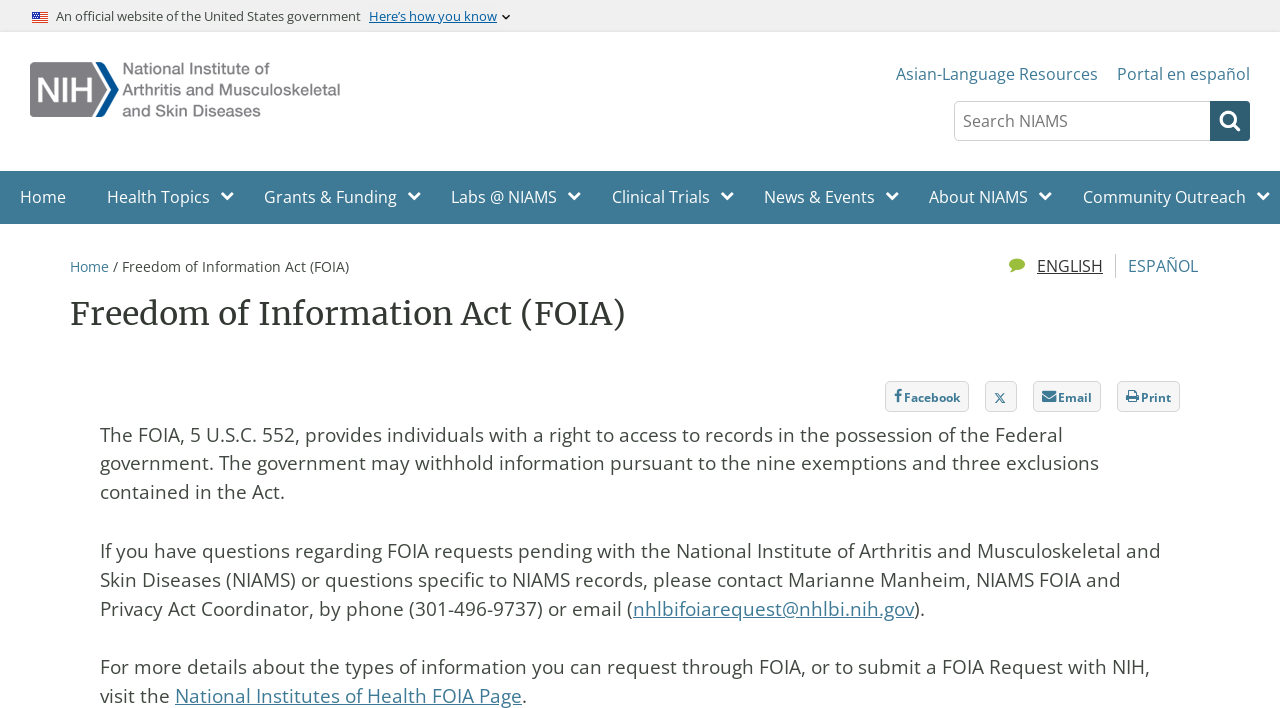Identify the bounding box coordinates of the clickable region to carry out the given instruction: "Learn about Health Topics".

[0.067, 0.242, 0.19, 0.316]